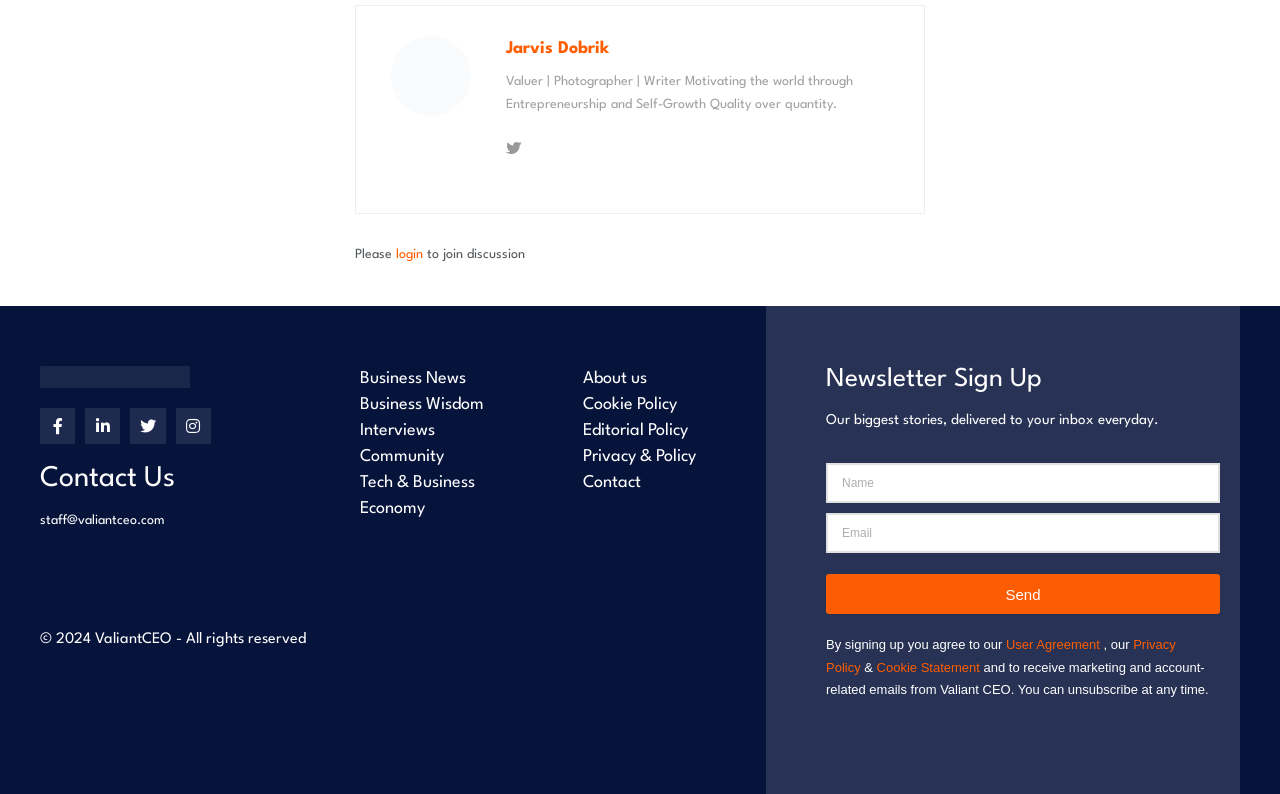Refer to the image and provide an in-depth answer to the question:
What is the name of the person in the image?

The image at the top of the webpage has a caption 'Jarvis Dobrik', which suggests that the person in the image is Jarvis Dobrik.